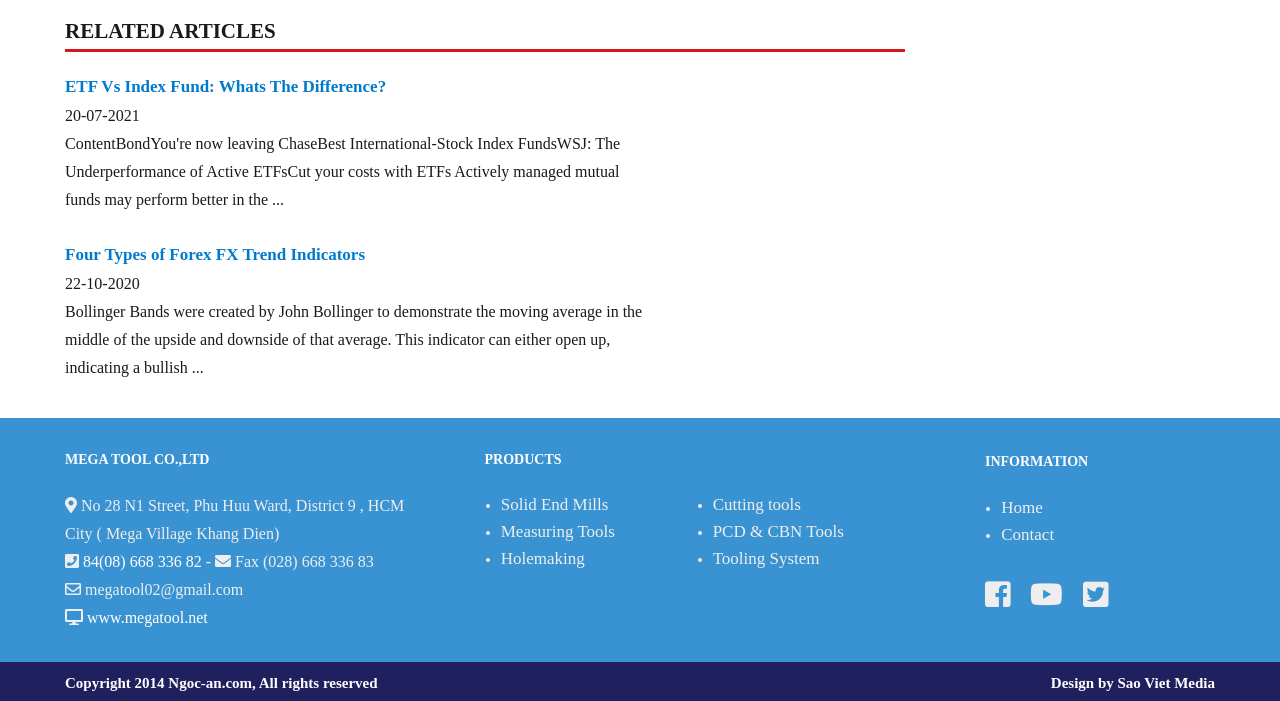Please identify the bounding box coordinates of the element that needs to be clicked to perform the following instruction: "Call the phone number".

[0.065, 0.789, 0.158, 0.814]